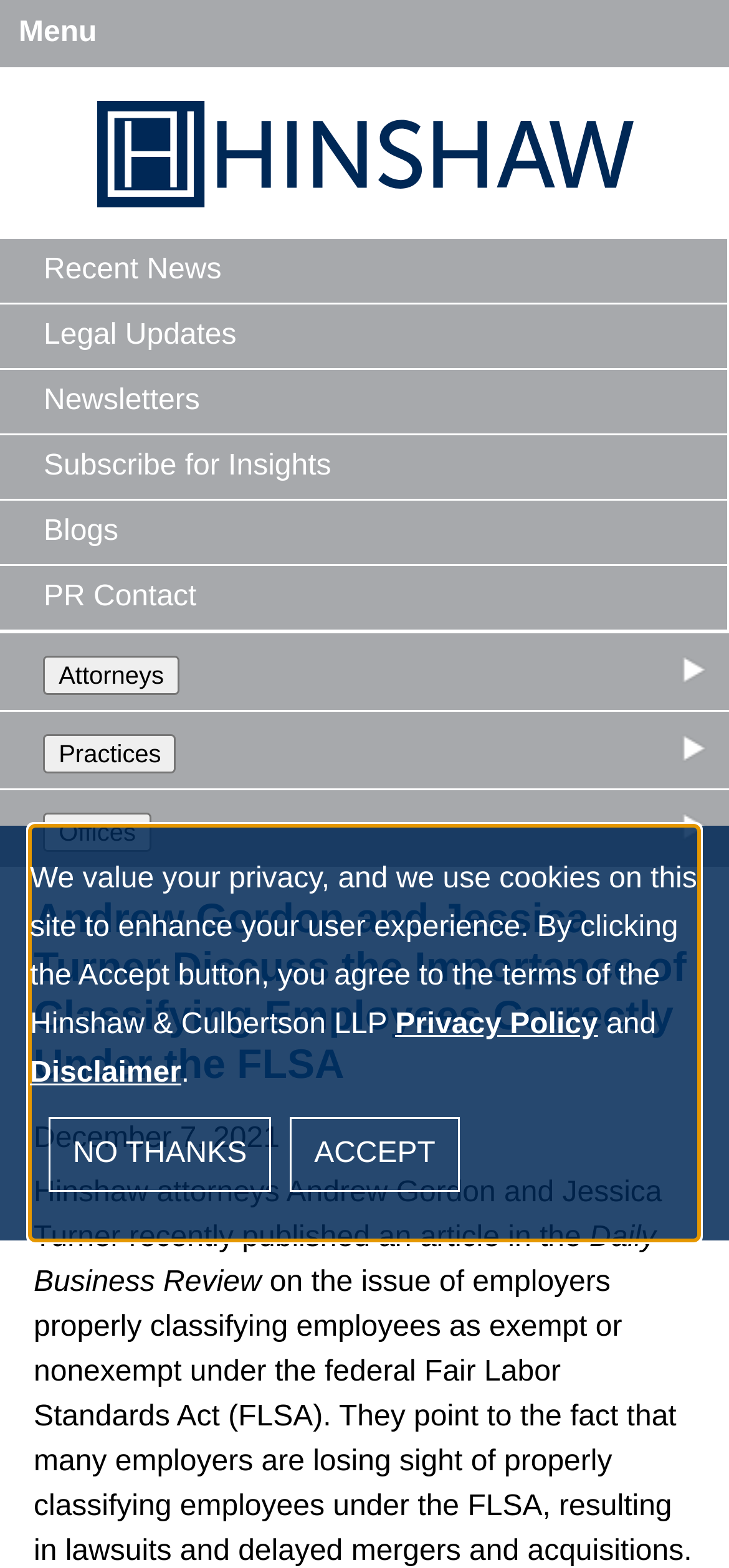Detail the webpage's structure and highlights in your description.

The webpage is about an article discussing the importance of classifying employees correctly under the FLSA, written by Andrew Gordon and Jessica Turner. At the top left corner, there is a link to "Hinshaw & Culbertson LLP" accompanied by an image with the same name. Below this, there is a link to "Main Content". On the top right corner, there is a button labeled "Menu".

The webpage has three main headings: "Attorneys", "Practices", and "Offices", each with a corresponding button. Below these headings, there is a main article with a heading that matches the meta description. The article is dated December 7, 2021, and mentions that the authors published an article in the Daily Business Review about the issue of employers properly classifying employees under the FLSA.

On the bottom left corner, there is a dialog box for the "Cookie Policy" with a static text explaining the use of cookies on the site. The dialog box has links to "Privacy Policy" and "Disclaimer", as well as two buttons: "NO THANKS" and "ACCEPT".